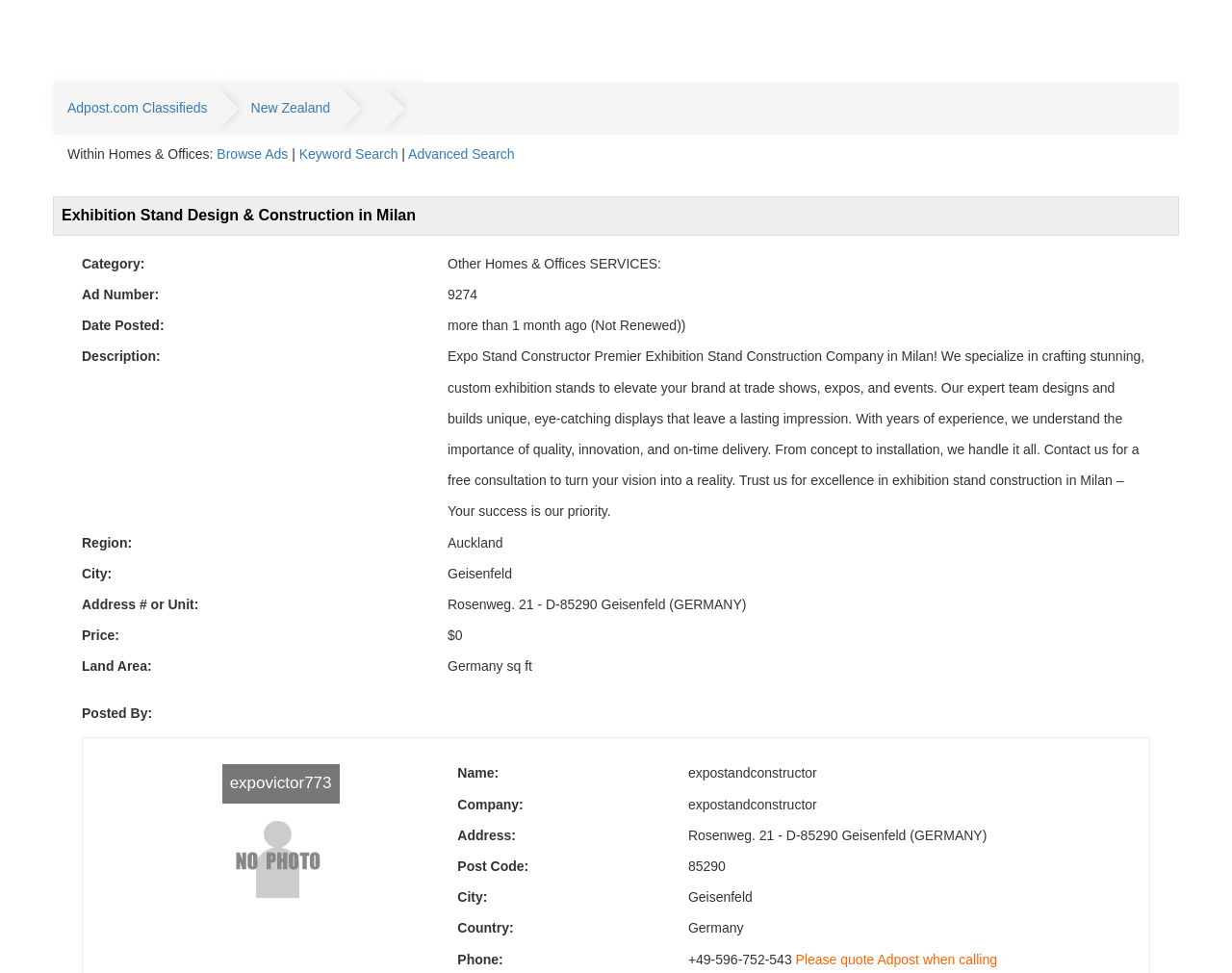What is the price of the service?
Provide a one-word or short-phrase answer based on the image.

$0